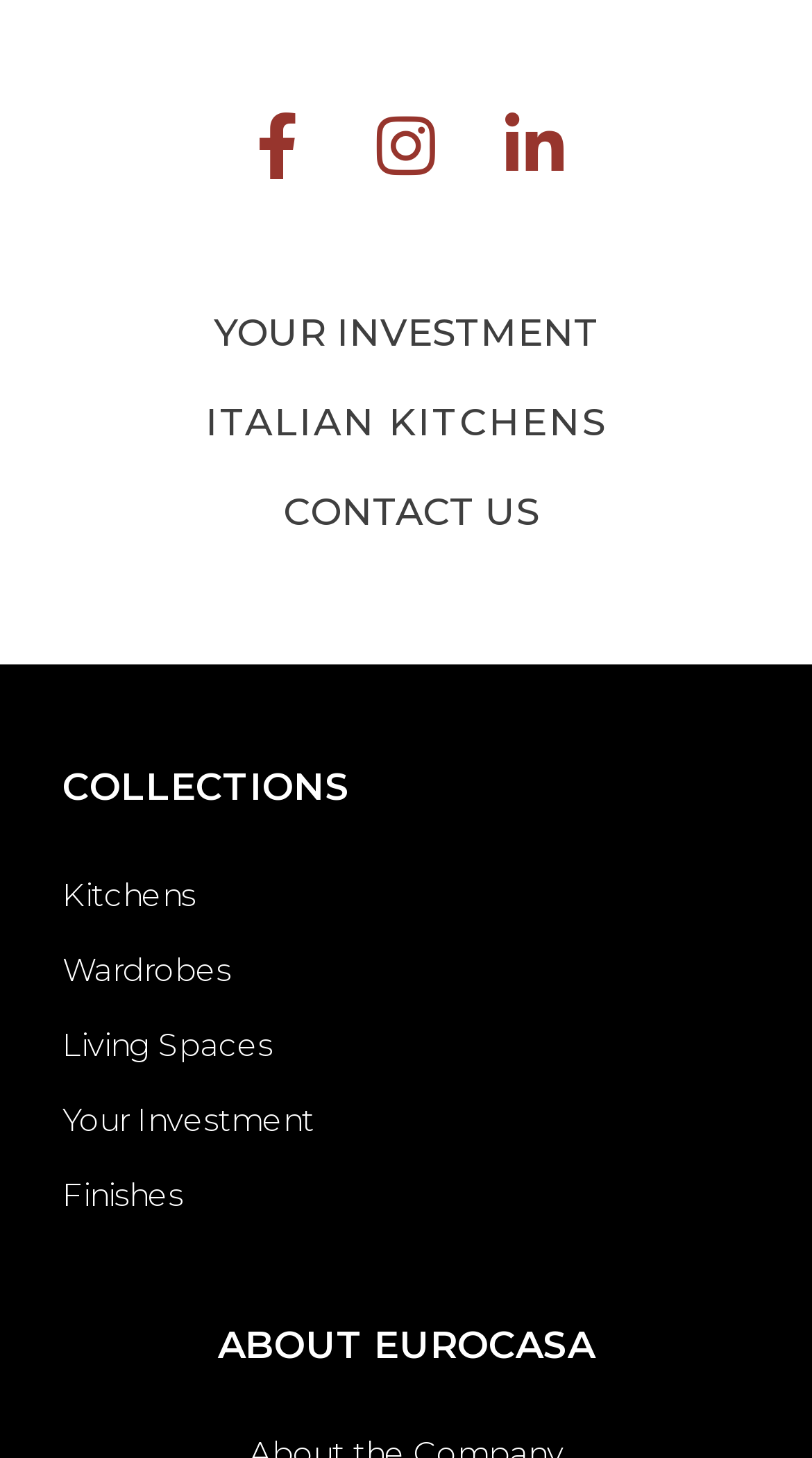Please provide the bounding box coordinates for the element that needs to be clicked to perform the instruction: "Learn about Your Investment". The coordinates must consist of four float numbers between 0 and 1, formatted as [left, top, right, bottom].

[0.263, 0.212, 0.737, 0.244]